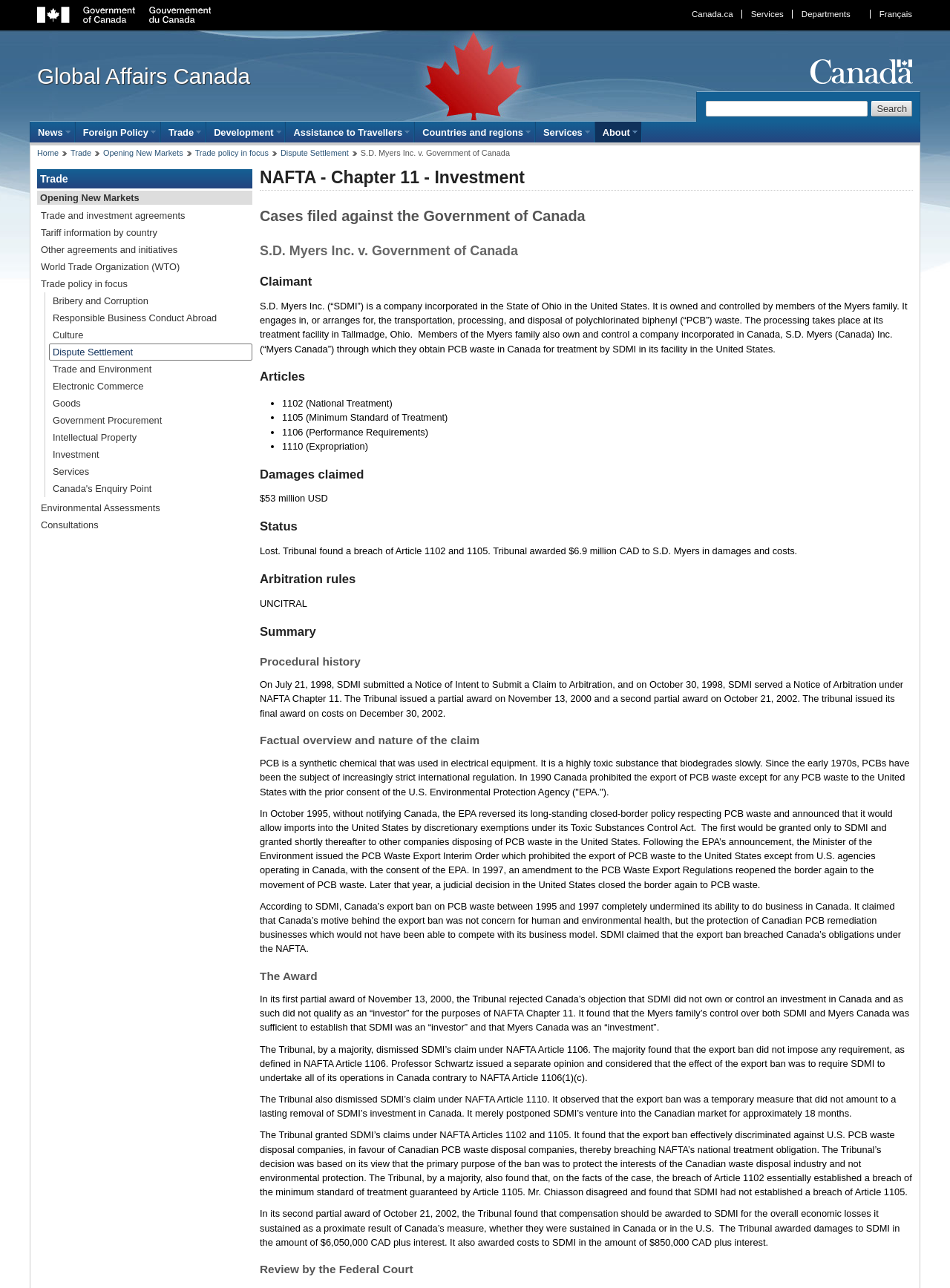Can you specify the bounding box coordinates of the area that needs to be clicked to fulfill the following instruction: "Check the 'RELATED' section"?

None